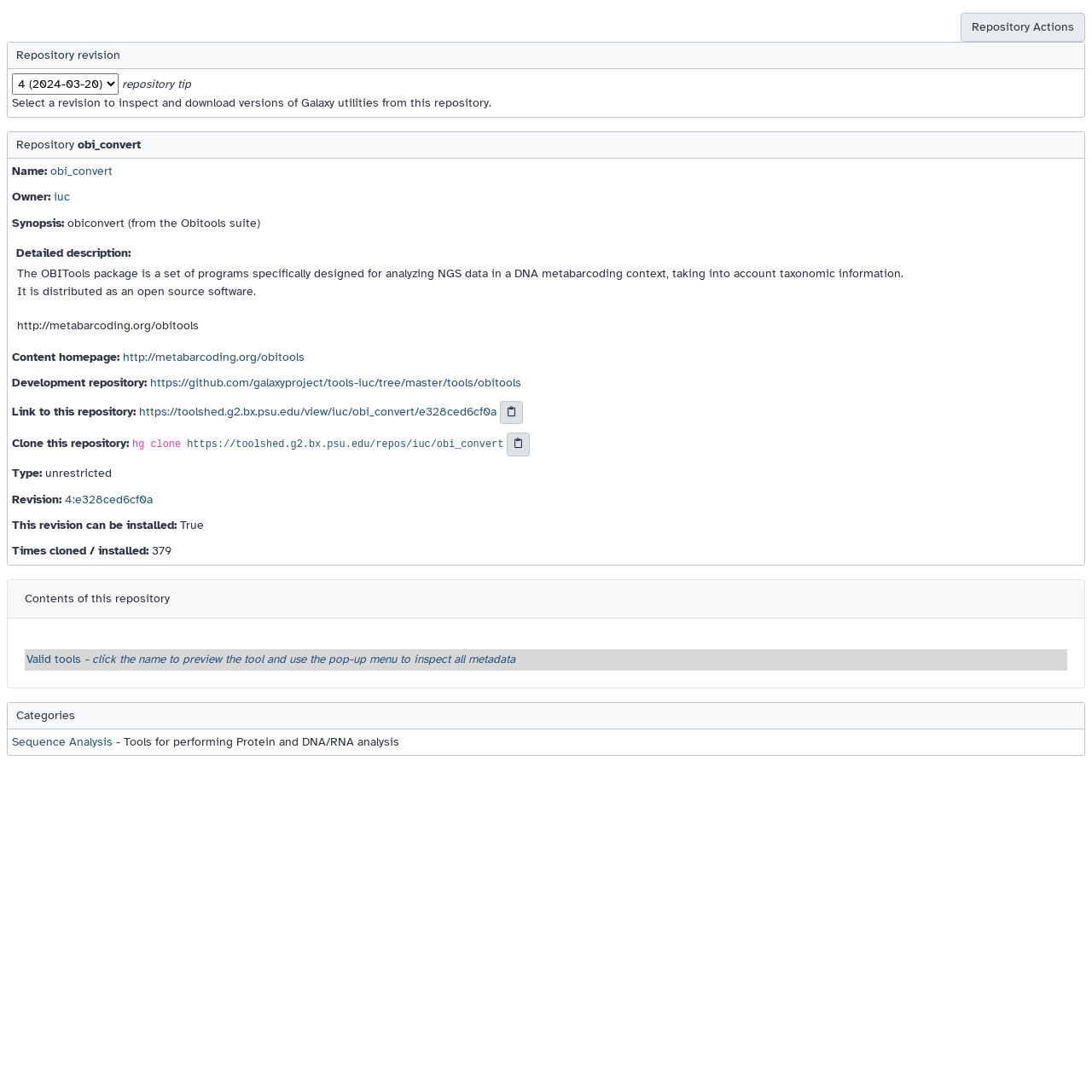Using the information in the image, give a comprehensive answer to the question: 
What is the name of the repository?

The name of the repository can be found in the StaticText element with the text 'obi_convert' located at [0.071, 0.125, 0.129, 0.139]. This element is a child of the Root Element 'Galaxy |' and is located near the top of the webpage.